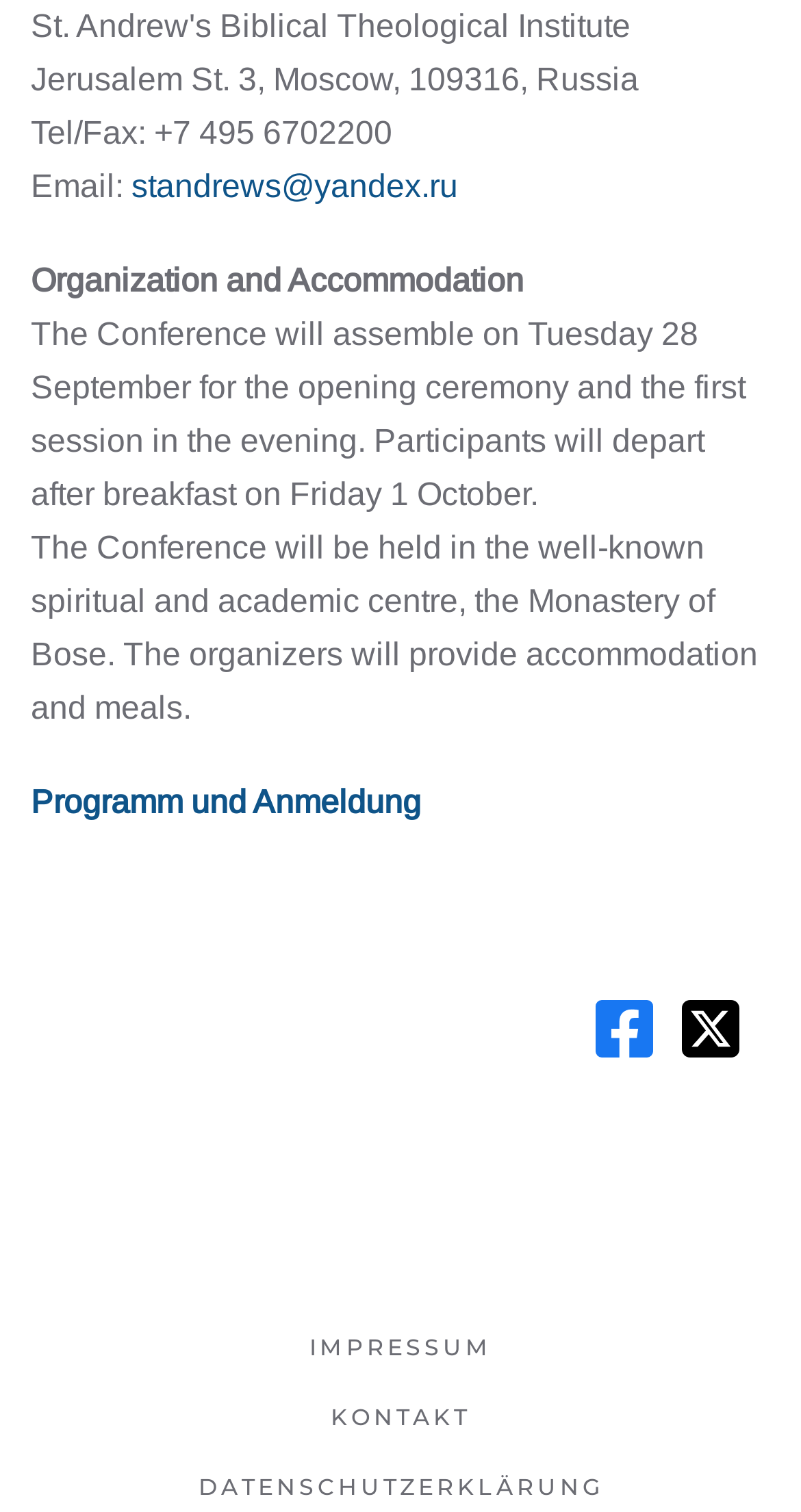Provide the bounding box coordinates for the UI element described in this sentence: "Programm und Anmeldung". The coordinates should be four float values between 0 and 1, i.e., [left, top, right, bottom].

[0.038, 0.519, 0.526, 0.542]